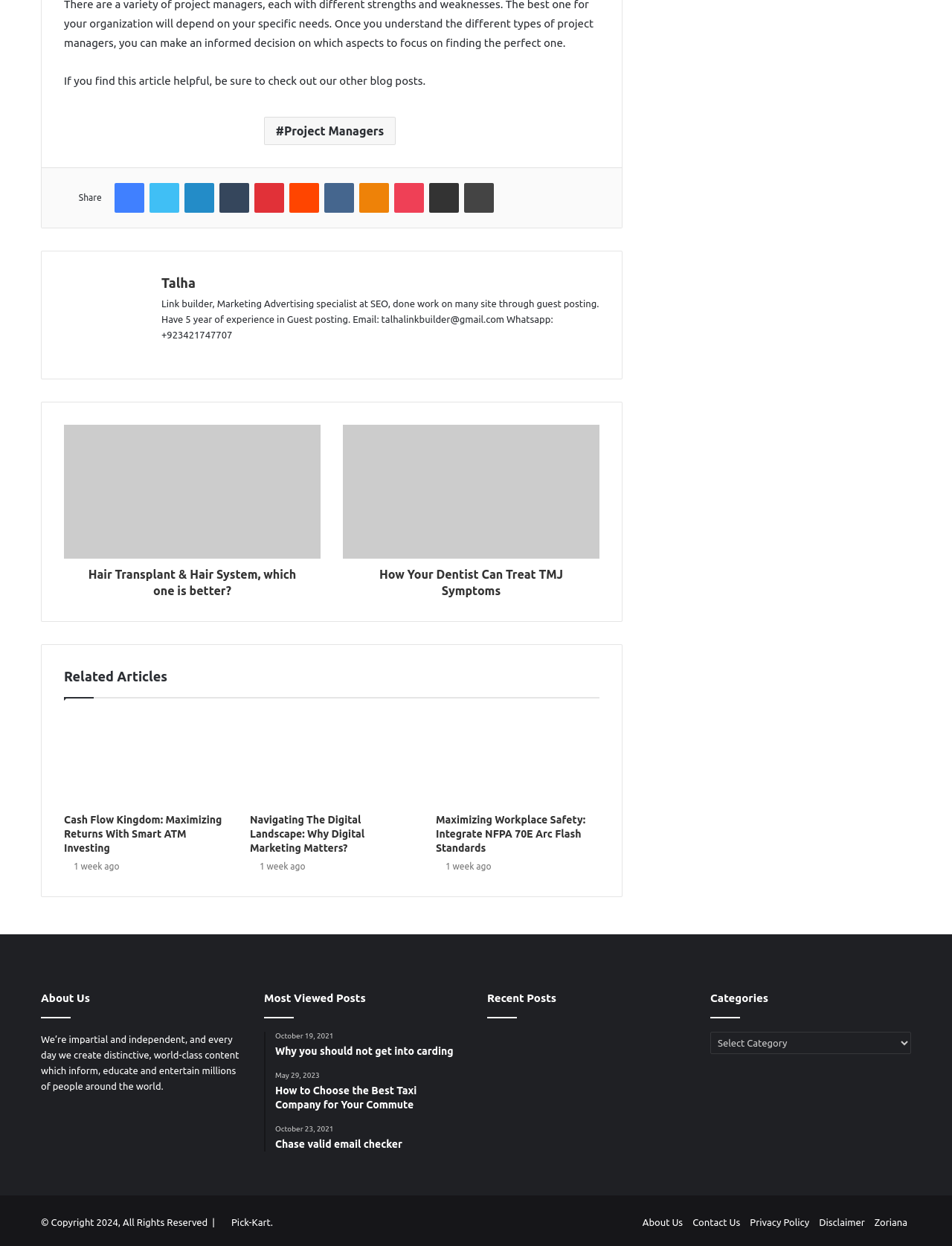How many related articles are listed on the webpage?
Analyze the image and deliver a detailed answer to the question.

There are 3 related articles listed on the webpage, including 'Cash Flow Kingdom: Maximizing Returns With Smart ATM Investing', 'Navigating The Digital Landscape: Why Digital Marketing Matters?', and 'Maximizing Workplace Safety: Integrate NFPA 70E Arc Flash Standards'.